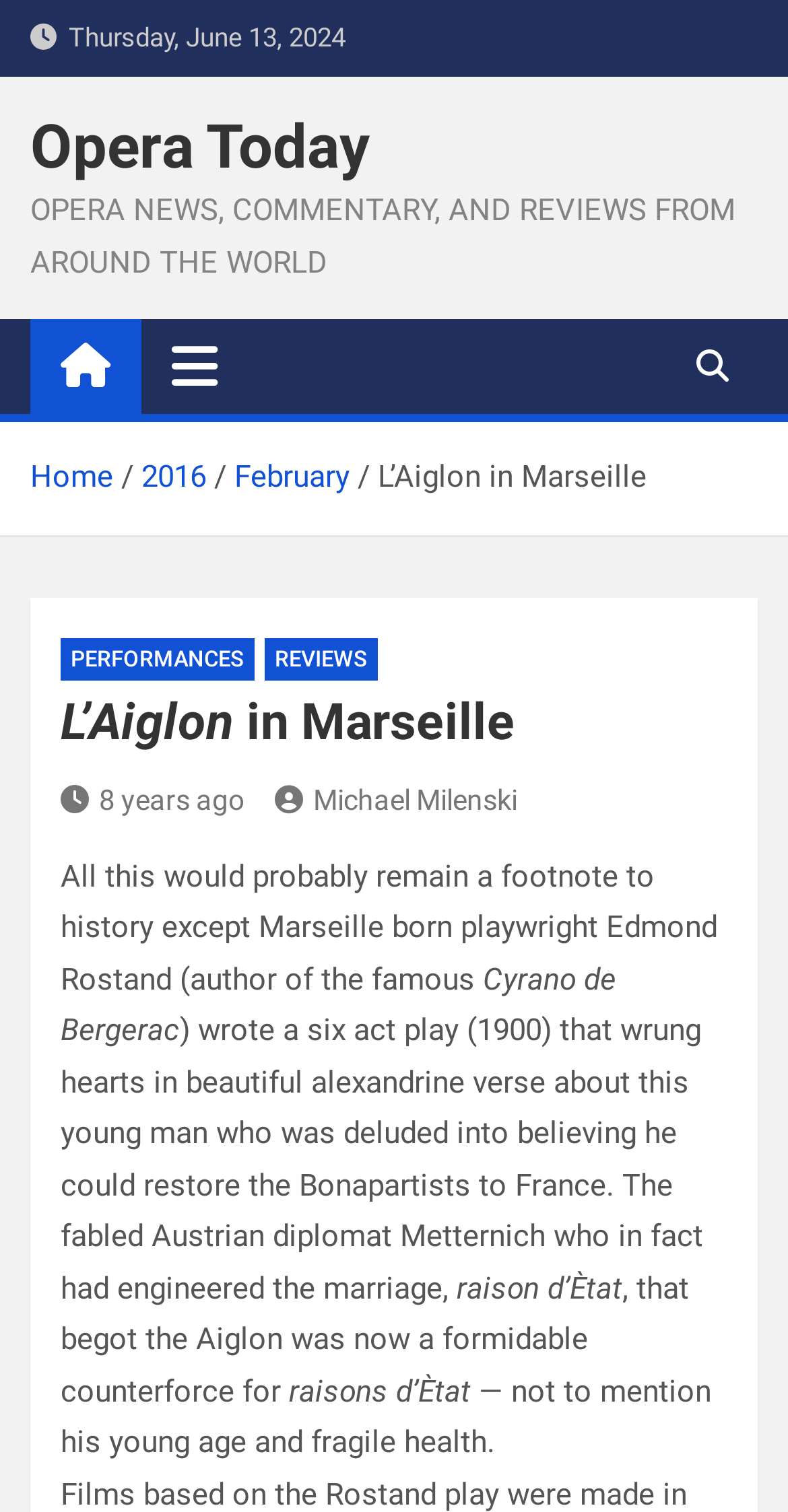Can you show the bounding box coordinates of the region to click on to complete the task described in the instruction: "Go to Home page"?

[0.038, 0.304, 0.144, 0.328]